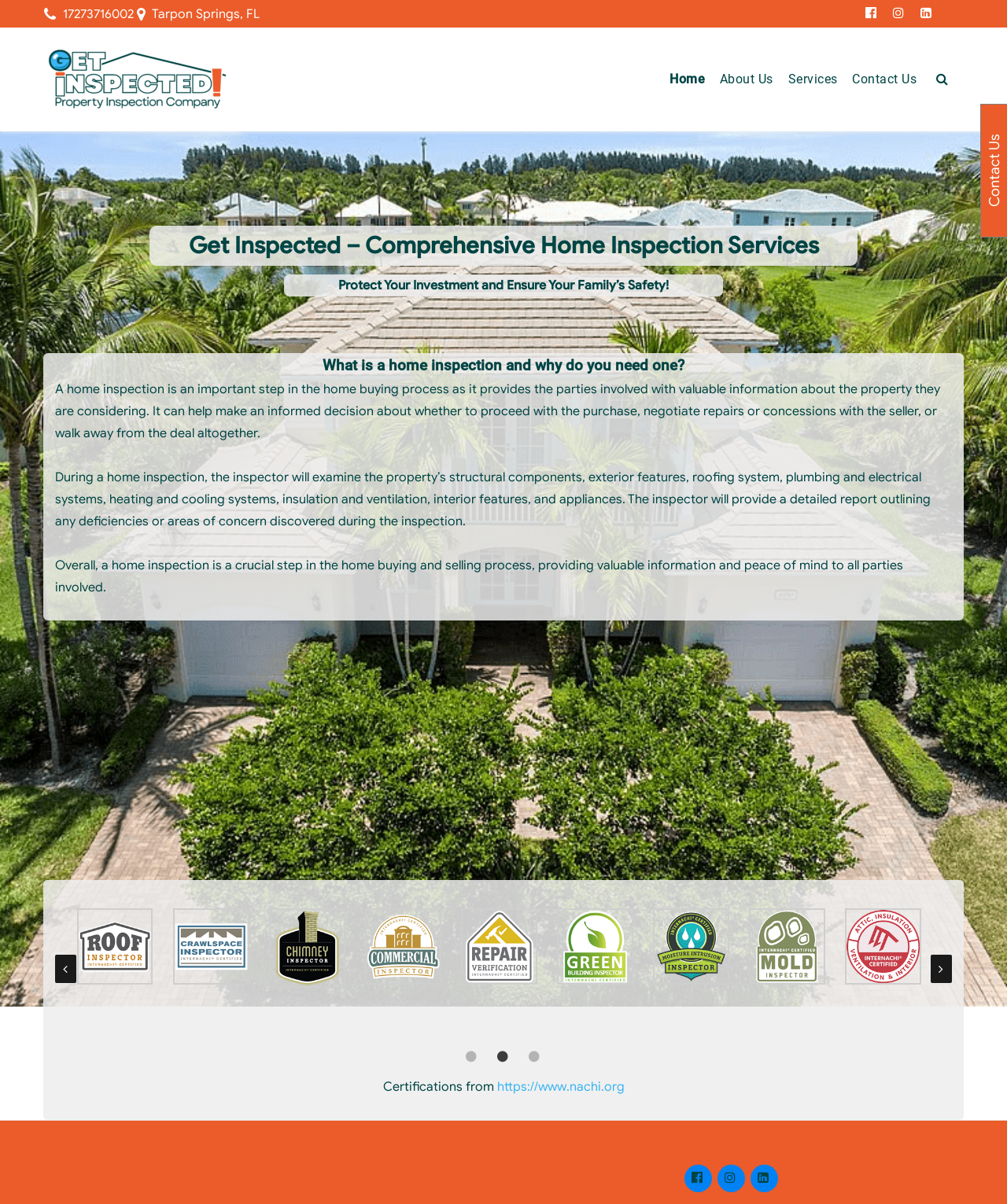Please identify the bounding box coordinates of the area I need to click to accomplish the following instruction: "Learn about Services".

[0.775, 0.052, 0.839, 0.08]